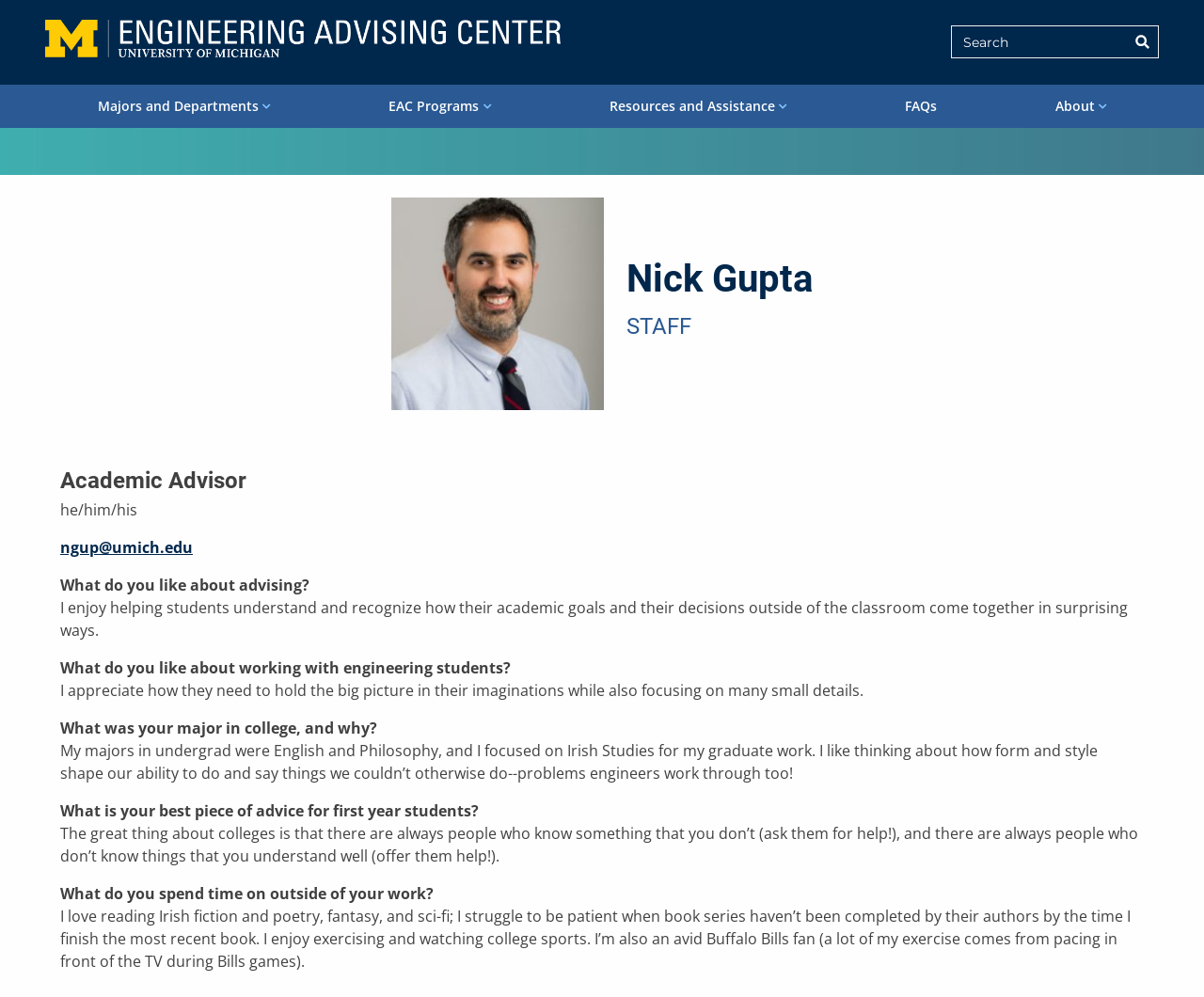Identify the coordinates of the bounding box for the element that must be clicked to accomplish the instruction: "Contact Nick Gupta via email".

[0.05, 0.539, 0.16, 0.56]